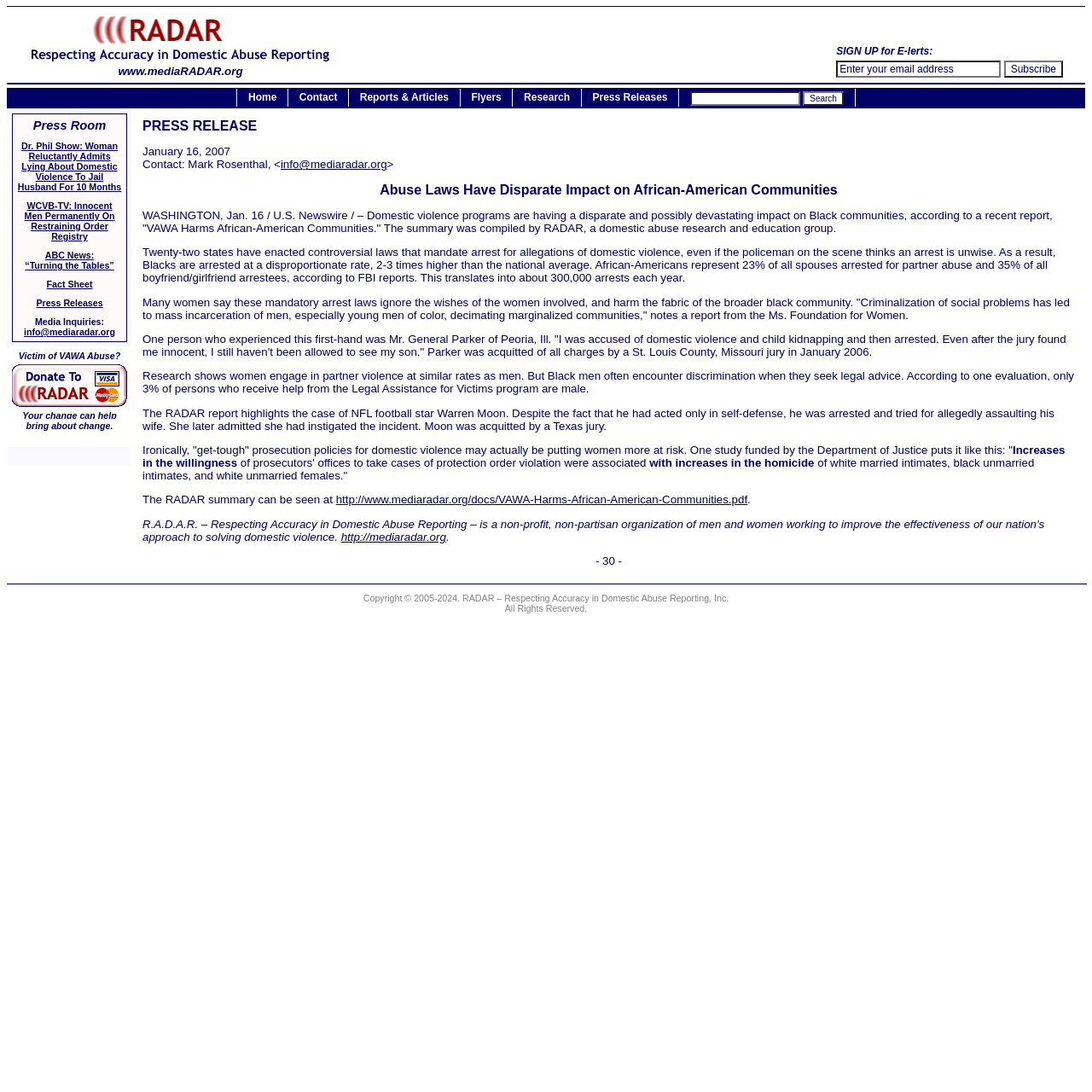Please respond in a single word or phrase: 
What is the name of the organization?

RADAR